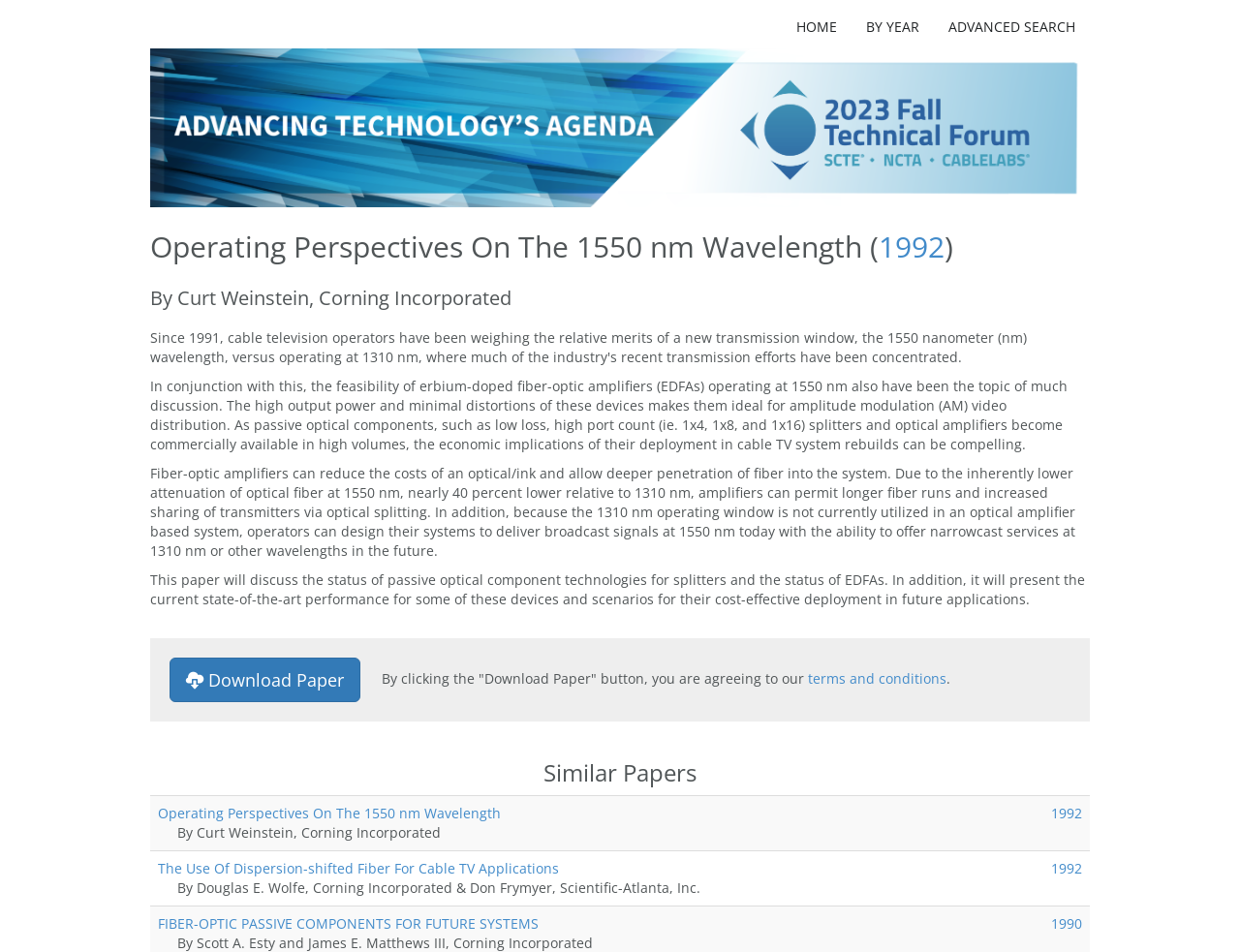Can you specify the bounding box coordinates of the area that needs to be clicked to fulfill the following instruction: "Follow The Direct on Twitter"?

None